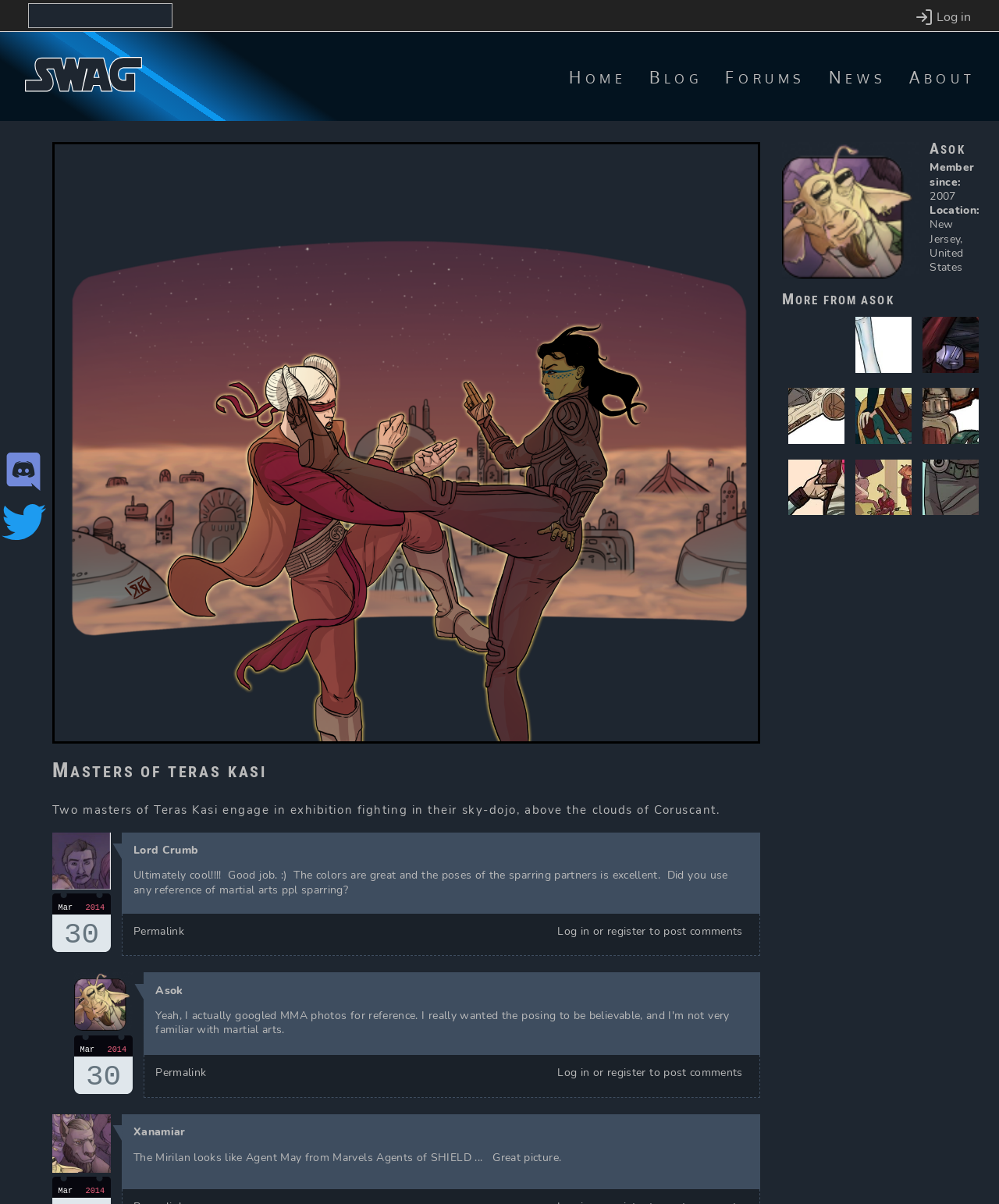Determine the bounding box coordinates of the section I need to click to execute the following instruction: "Go to the home page". Provide the coordinates as four float numbers between 0 and 1, i.e., [left, top, right, bottom].

[0.025, 0.066, 0.142, 0.08]